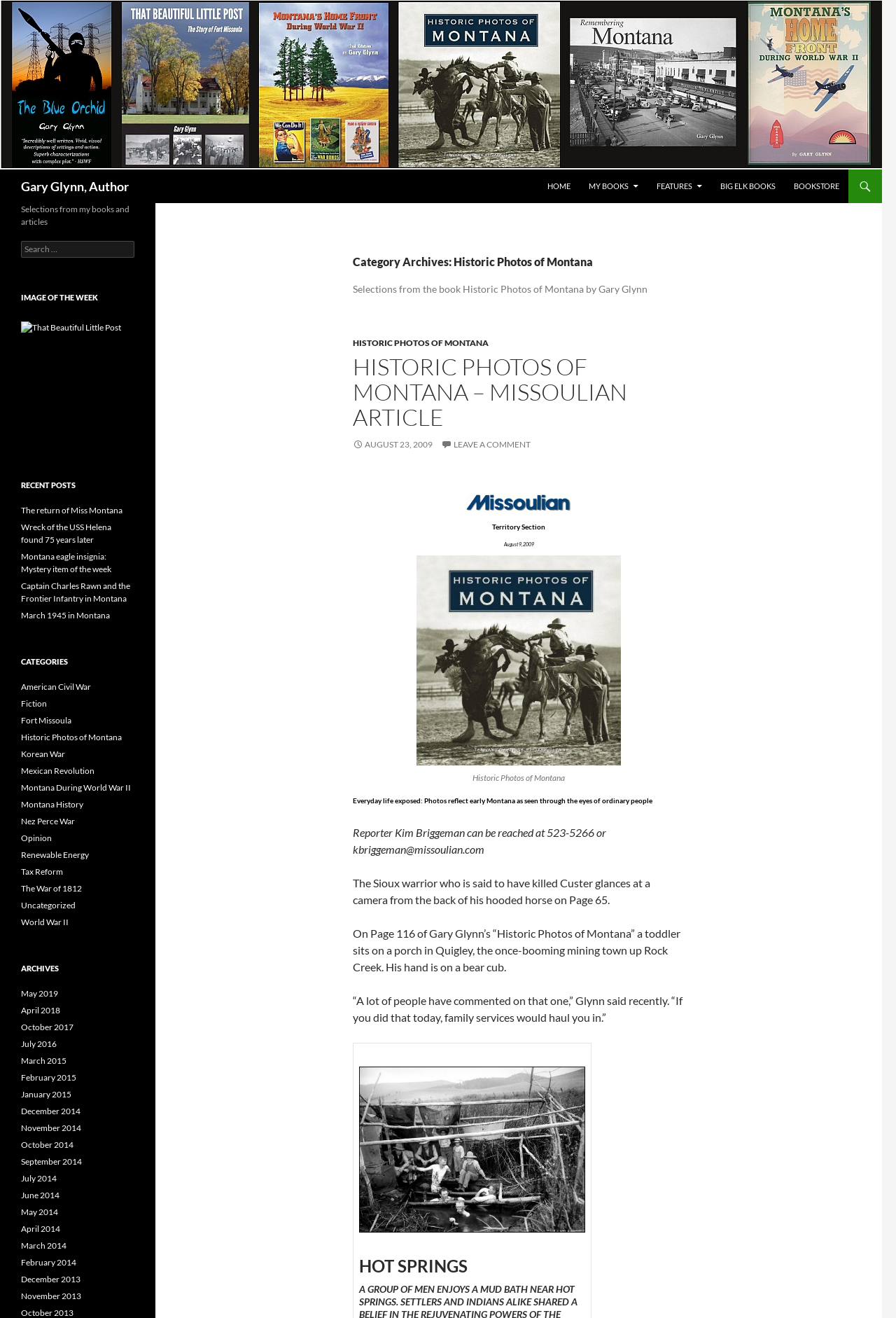Determine the bounding box for the described HTML element: "American Civil War". Ensure the coordinates are four float numbers between 0 and 1 in the format [left, top, right, bottom].

[0.023, 0.517, 0.102, 0.525]